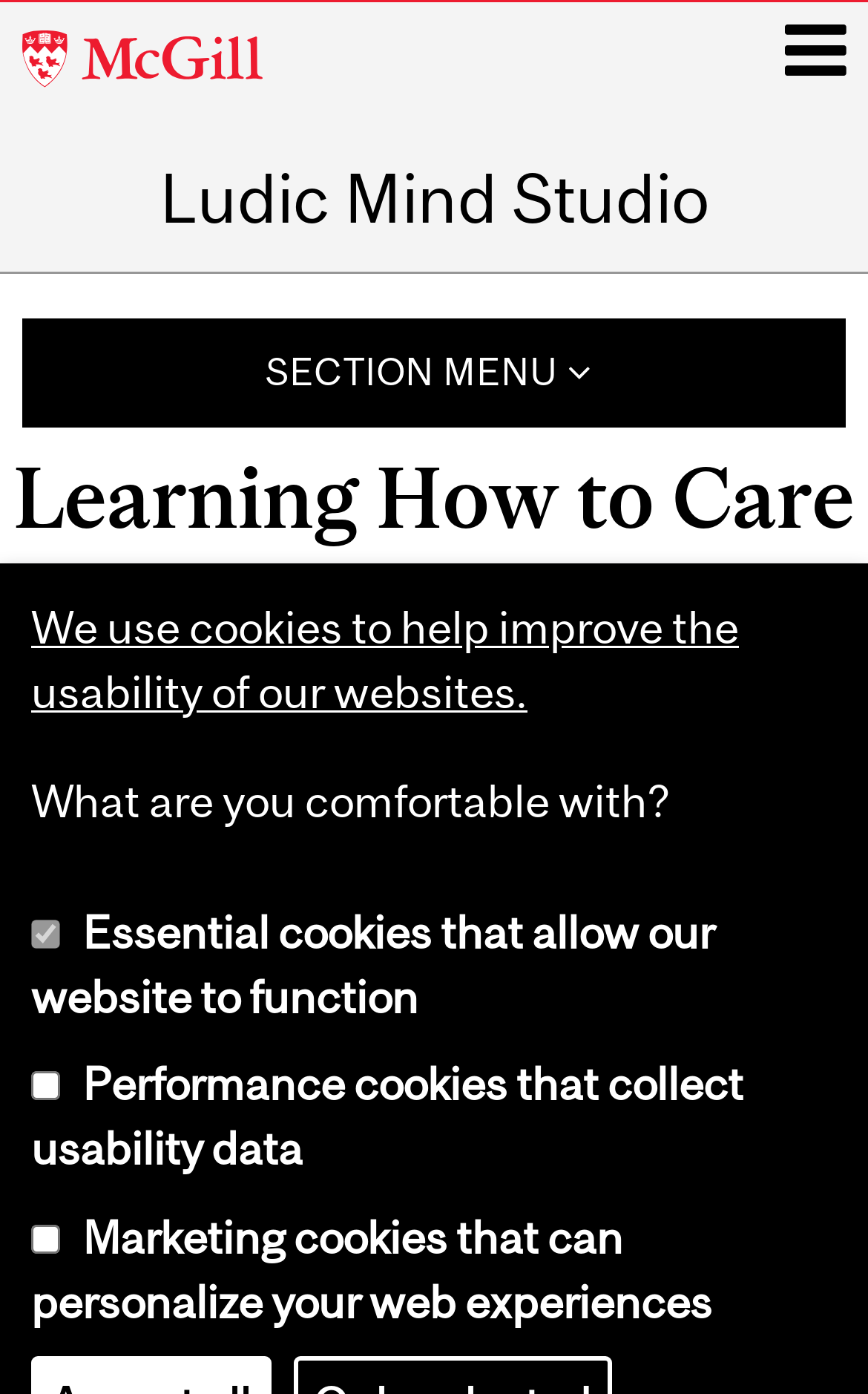Find and generate the main title of the webpage.

Learning How to Care